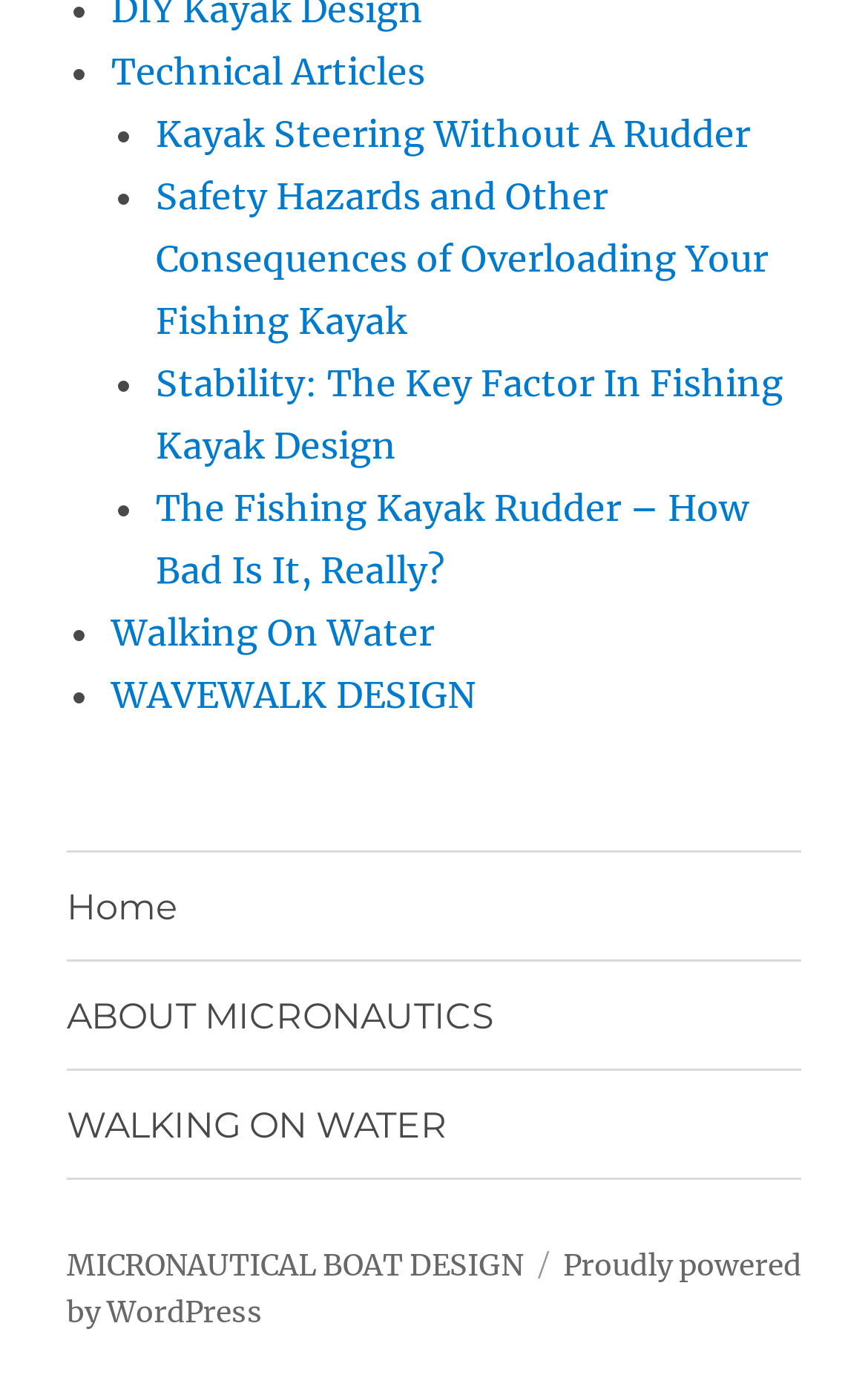Please provide a short answer using a single word or phrase for the question:
How many sections are there in the webpage?

2